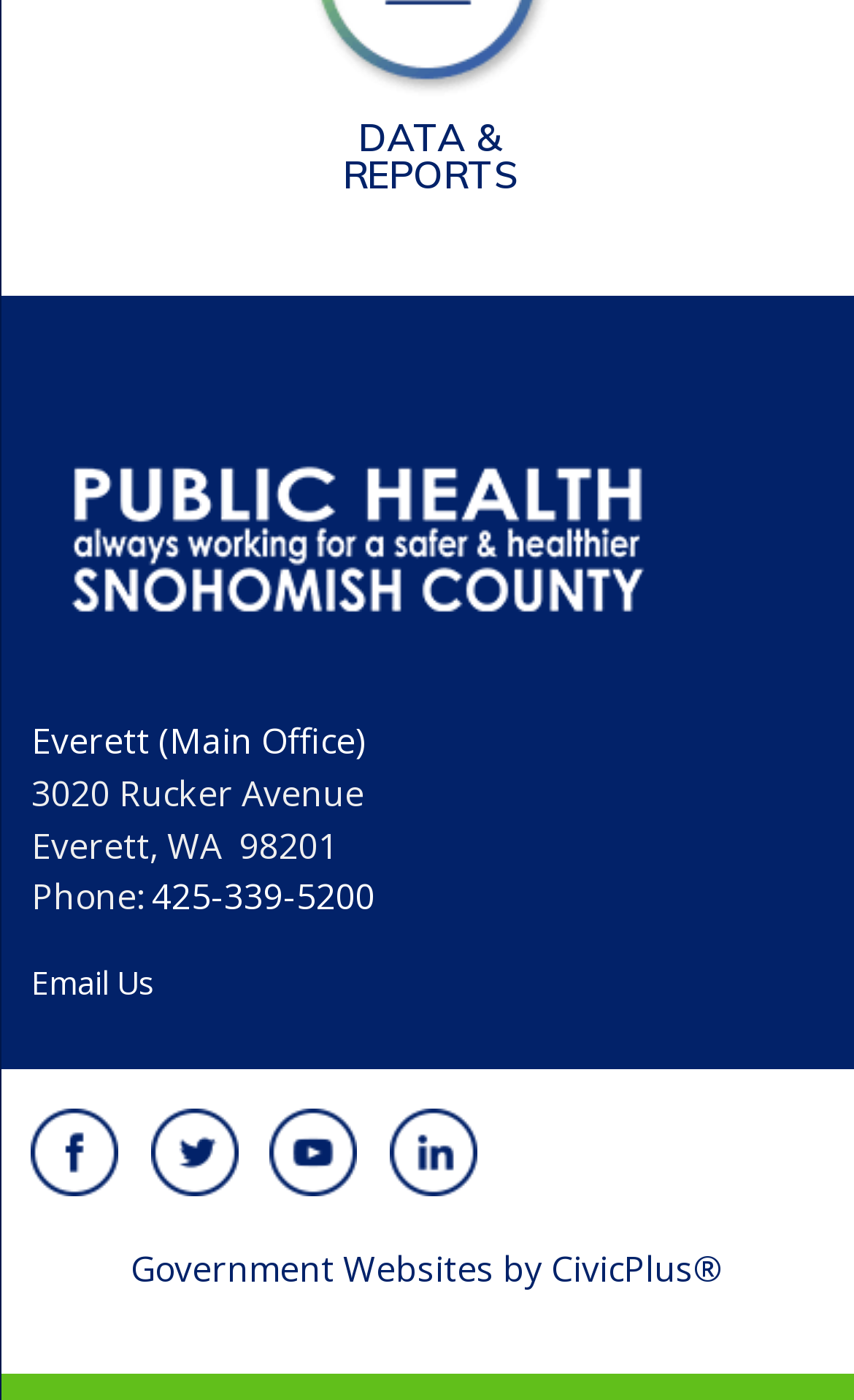What is the company that developed the government website?
From the details in the image, provide a complete and detailed answer to the question.

The company that developed the government website can be found in the 'complementary' region, which is located at the bottom of the webpage. The company name is specified as 'CivicPlus' in the link element, which is located next to the 'Government Websites by' label.